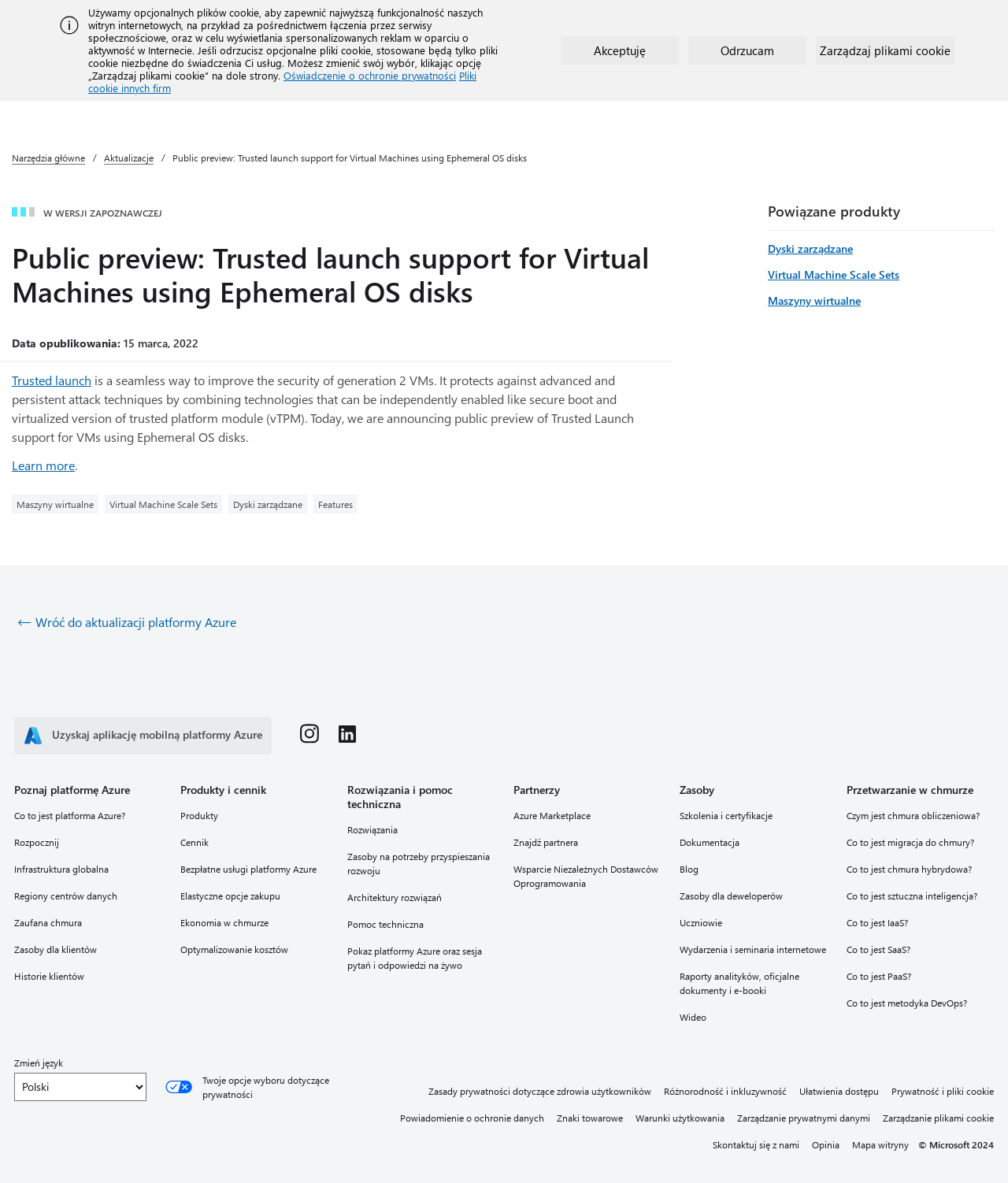What is the main topic of this webpage?
Using the visual information, answer the question in a single word or phrase.

Trusted launch support for Virtual Machines